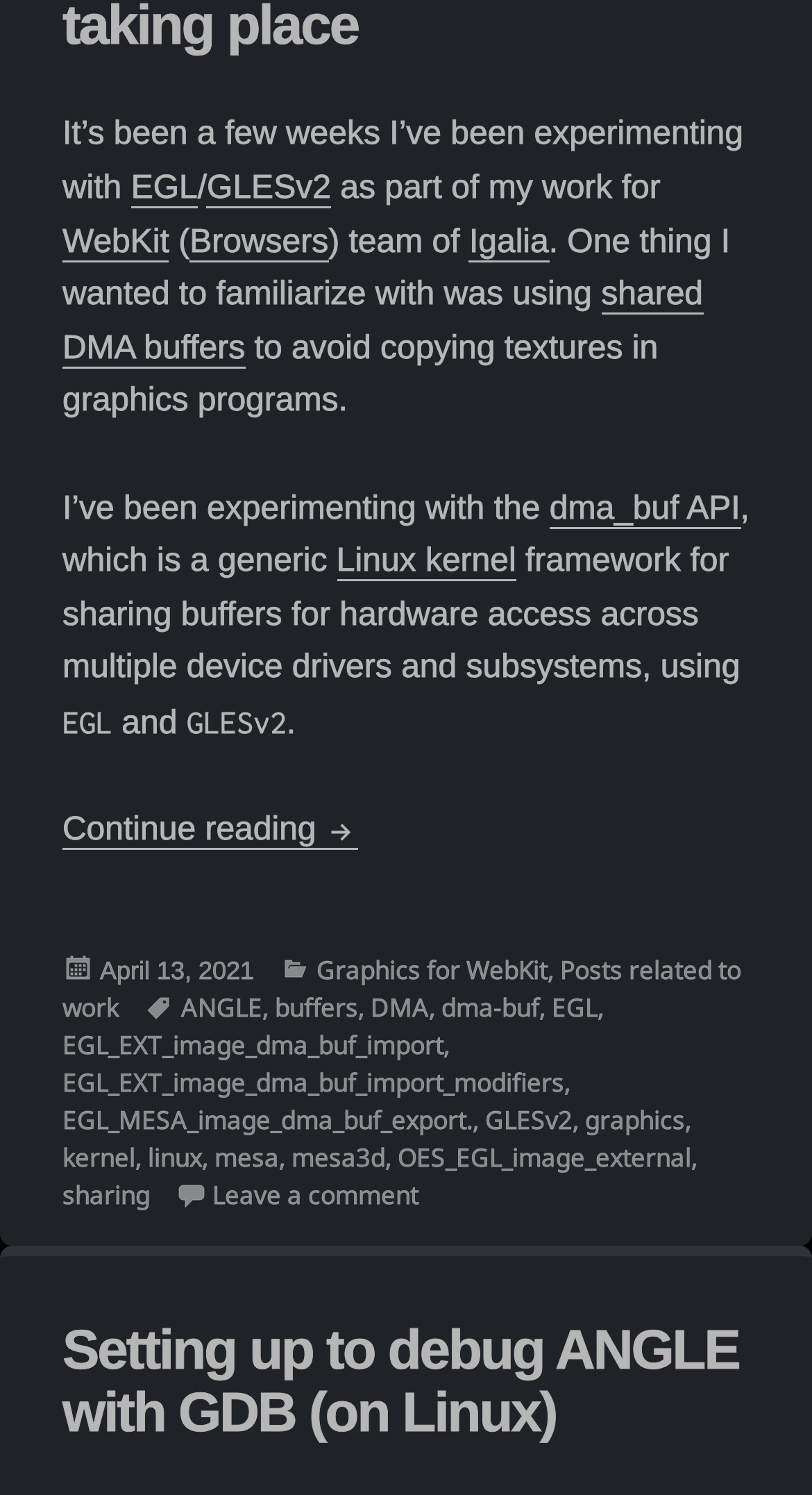Please specify the bounding box coordinates of the clickable region to carry out the following instruction: "Explore the category Graphics for WebKit". The coordinates should be four float numbers between 0 and 1, in the format [left, top, right, bottom].

[0.39, 0.636, 0.674, 0.661]